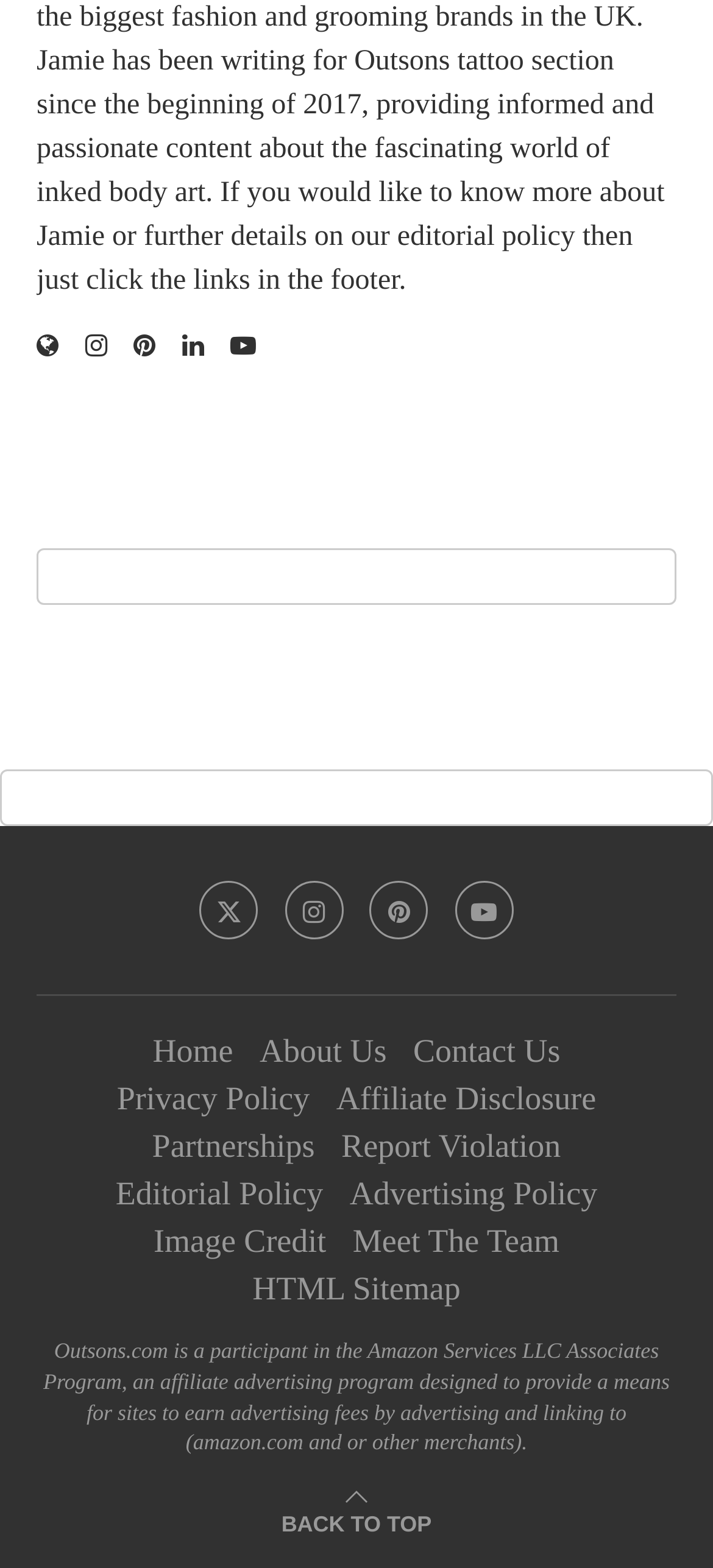Using the details from the image, please elaborate on the following question: What is the purpose of the link at the bottom of the webpage?

I found the link at the bottom of the webpage by looking at the link element with ID 94, which has the text 'Go to top'. This link is likely used to navigate back to the top of the webpage.